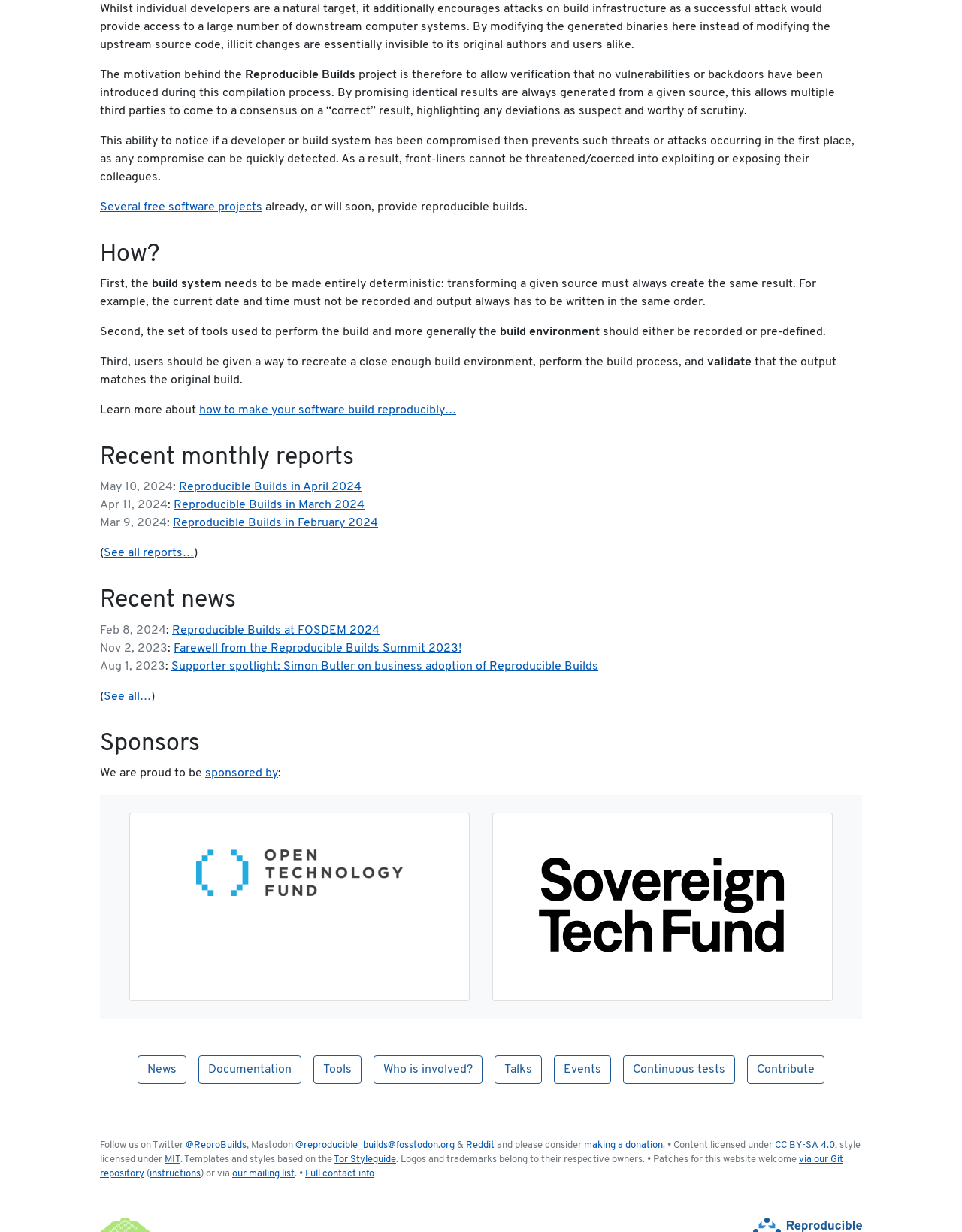Bounding box coordinates are specified in the format (top-left x, top-left y, bottom-right x, bottom-right y). All values are floating point numbers bounded between 0 and 1. Please provide the bounding box coordinate of the region this sentence describes: Reddit

[0.484, 0.926, 0.514, 0.933]